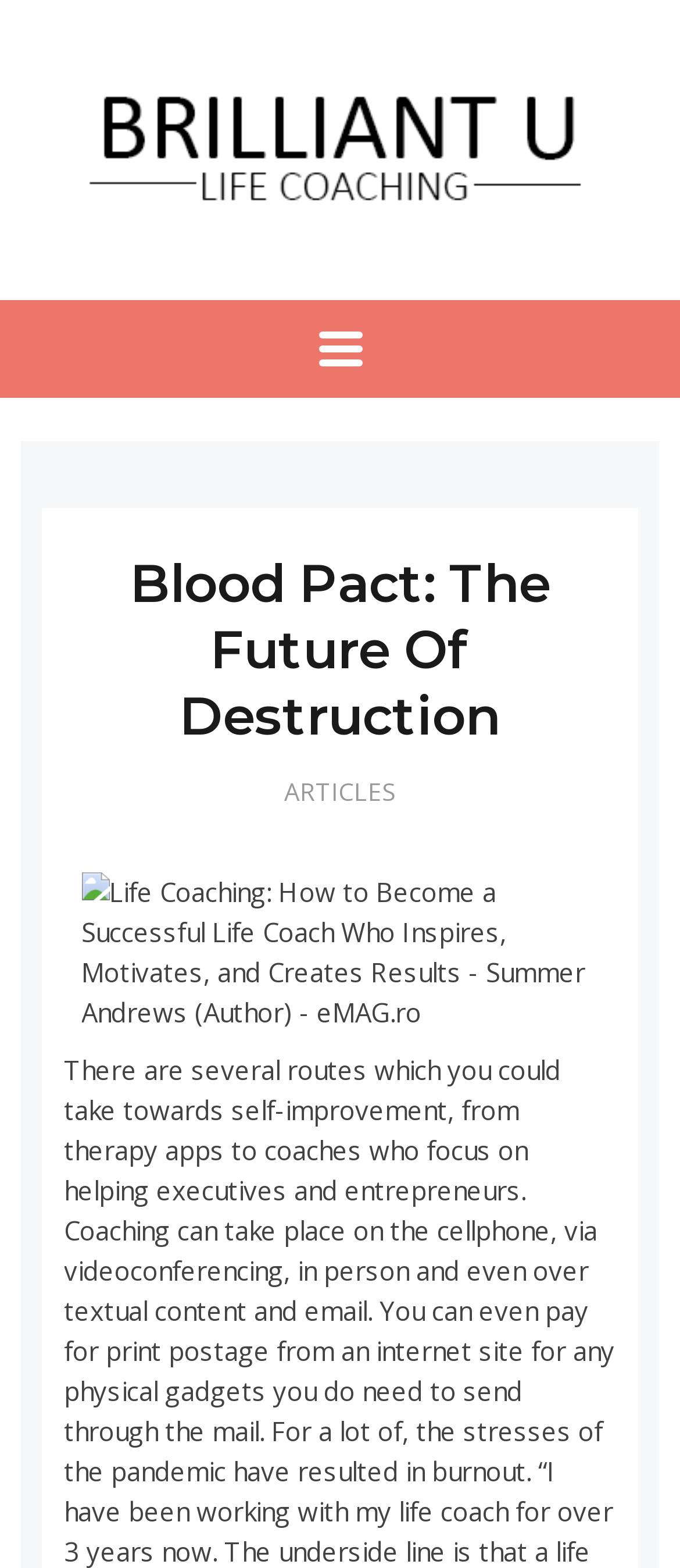What is the title of the book shown?
Using the visual information, respond with a single word or phrase.

Life Coaching: How to Become a Successful Life Coach